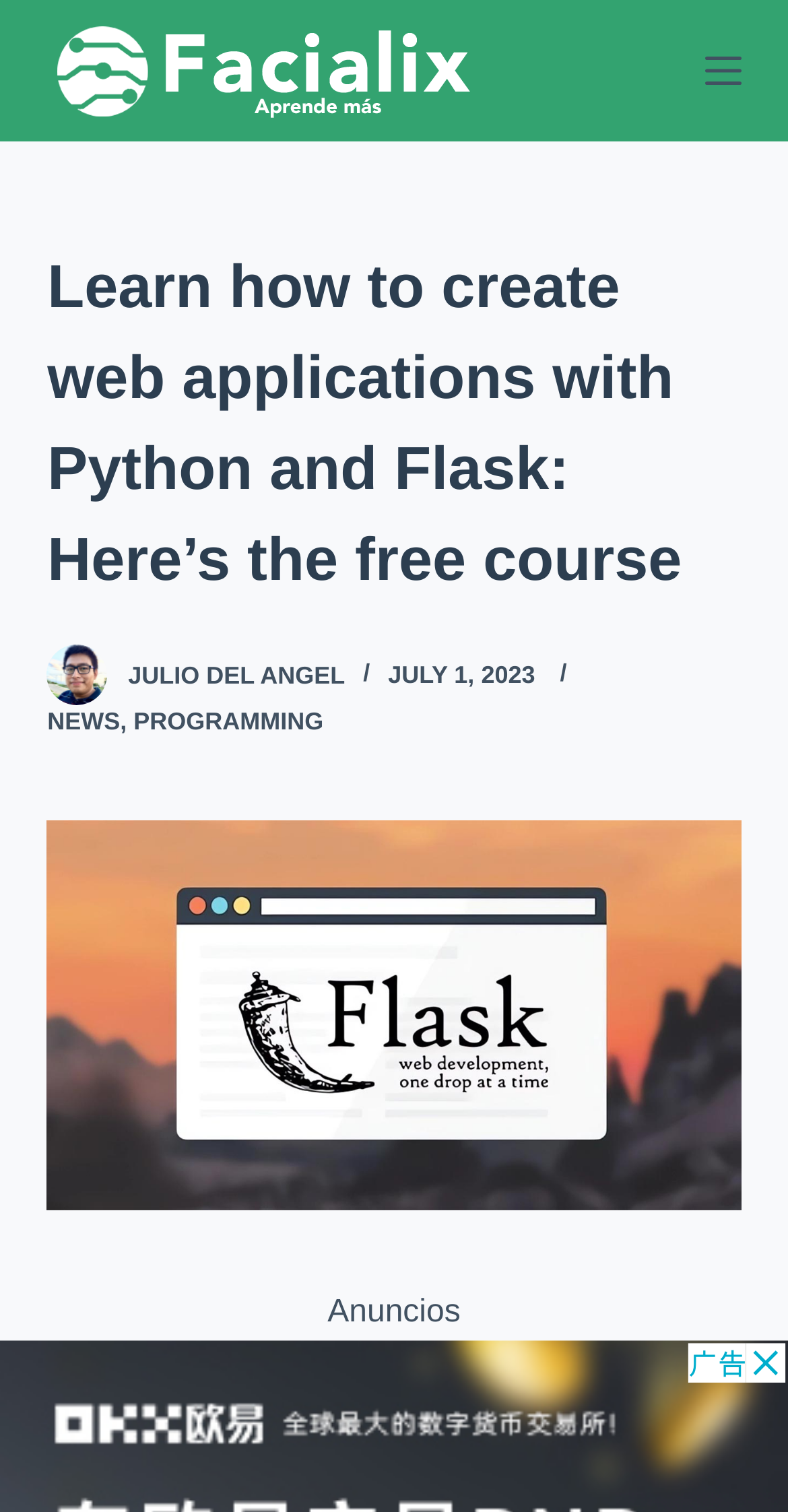Answer the question in a single word or phrase:
What is the main topic of the webpage?

Creating web applications with Python and Flask